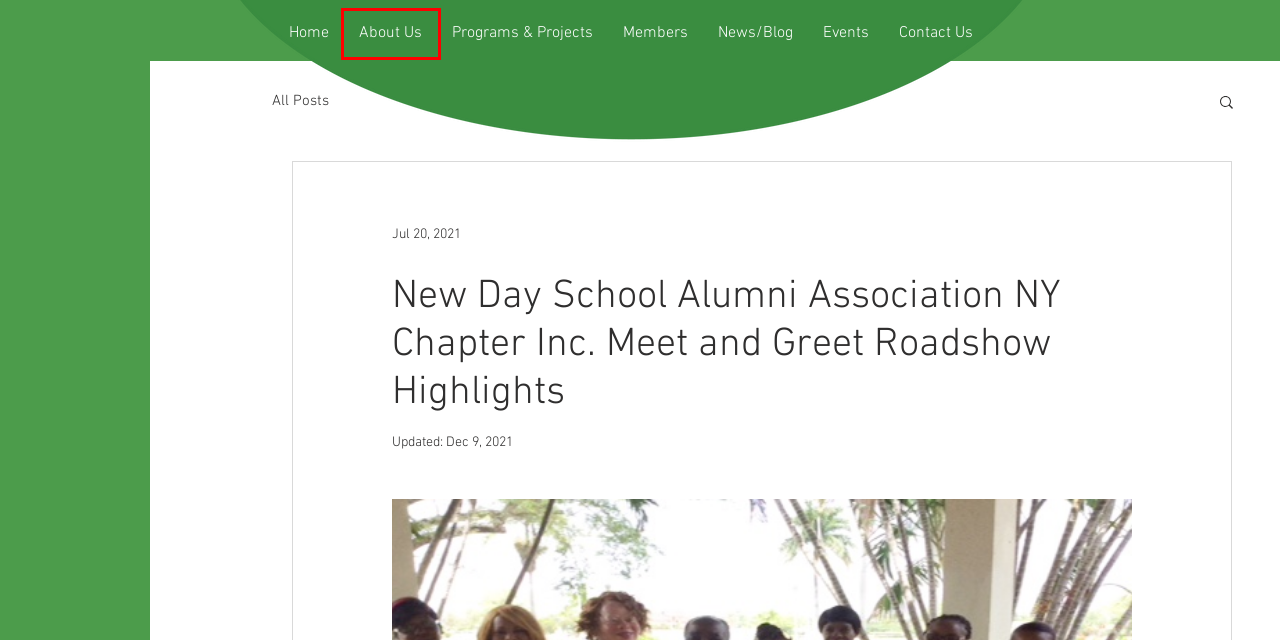Examine the screenshot of a webpage with a red bounding box around a UI element. Your task is to identify the webpage description that best corresponds to the new webpage after clicking the specified element. The given options are:
A. News/Blog | New Day School
B. Events | New Day School
C. Programs & Projects | New Day School
D. Members | New Day School
E. New Day School Alumni New York Chapters Inc
F. About Us | New Day School
G. New Day Alumni Association NY Chapter Host Virtual Graduation Recognition - Ceremony July 11, 2021
H. Contact Us | New Day School

F